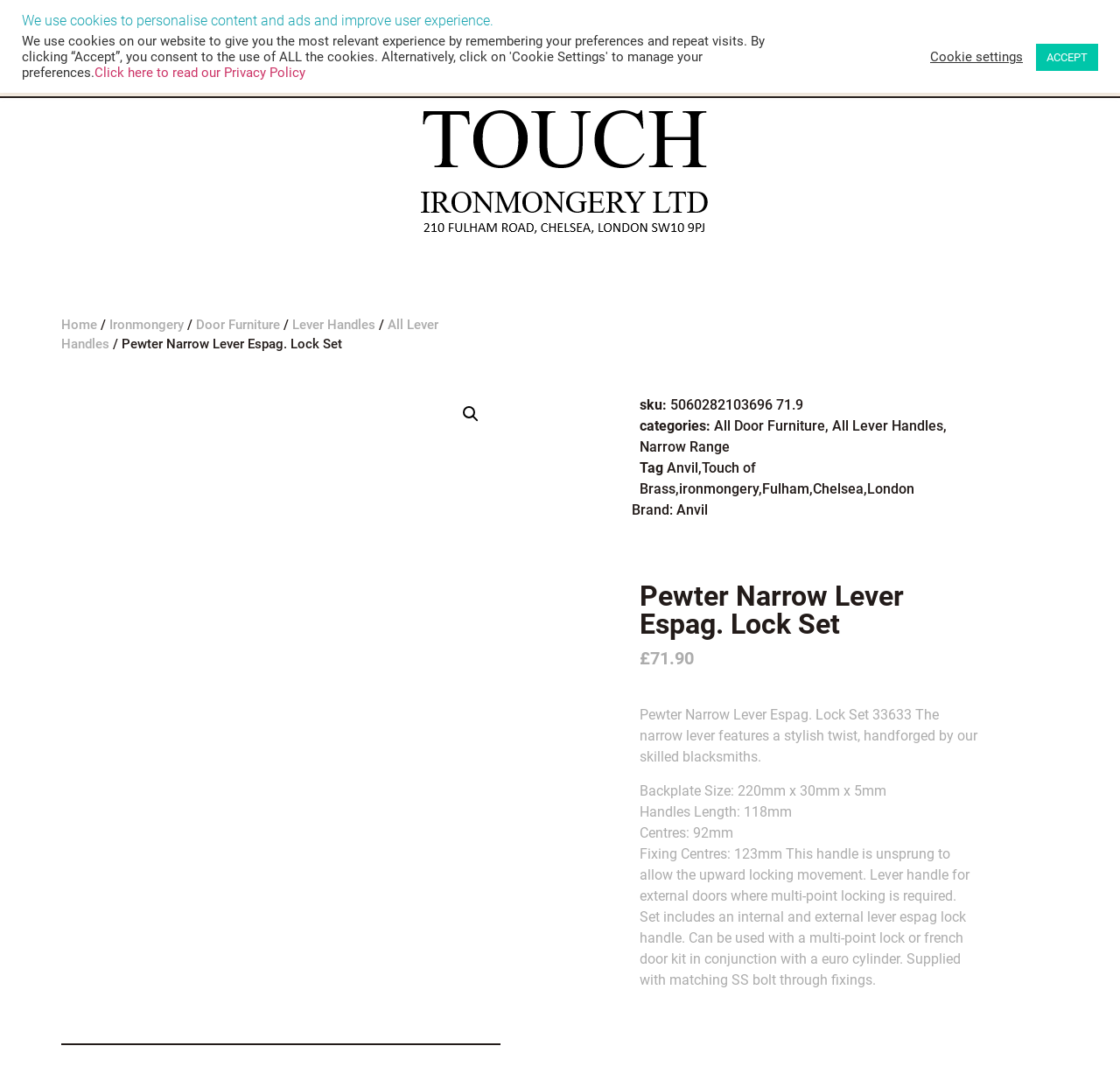Please find and report the bounding box coordinates of the element to click in order to perform the following action: "View basket". The coordinates should be expressed as four float numbers between 0 and 1, in the format [left, top, right, bottom].

[0.929, 0.053, 0.957, 0.067]